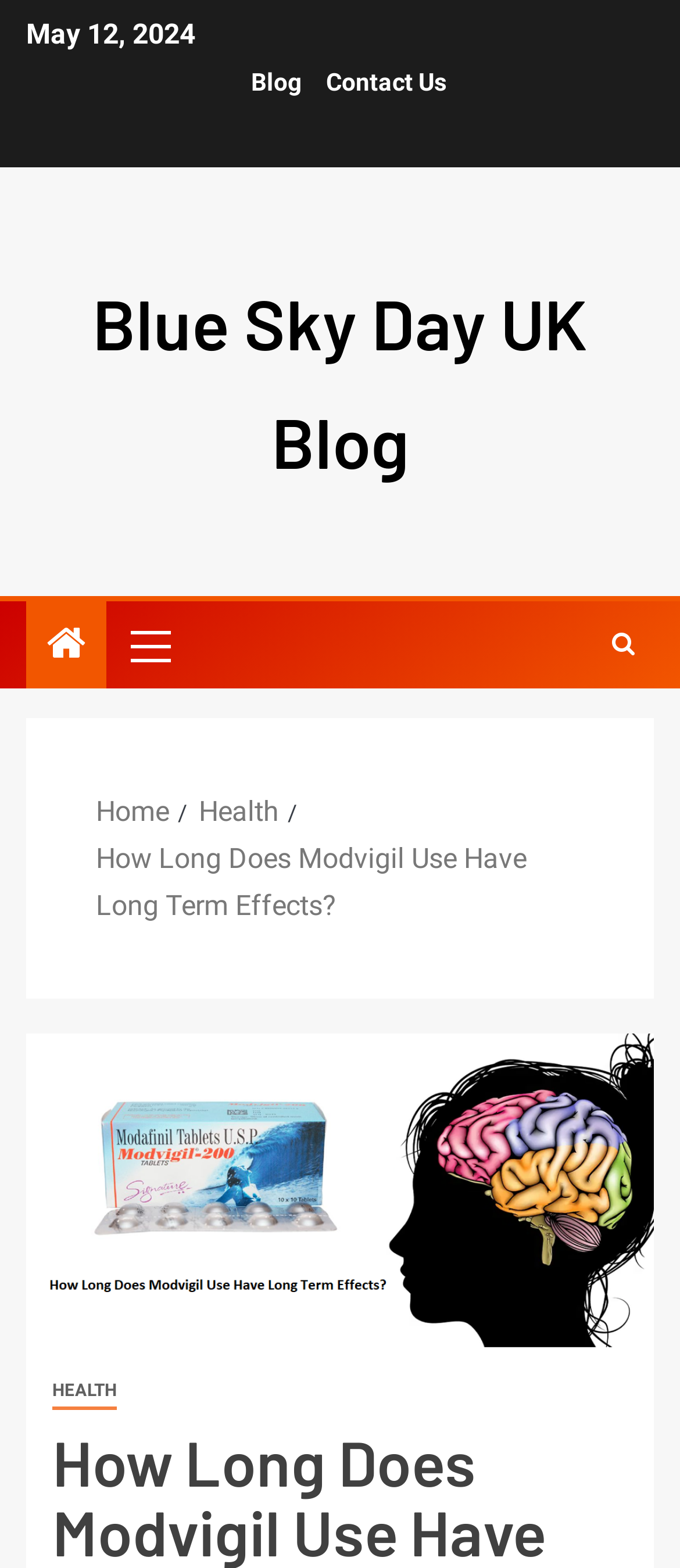Identify the bounding box coordinates of the section that should be clicked to achieve the task described: "View post in Family category".

None